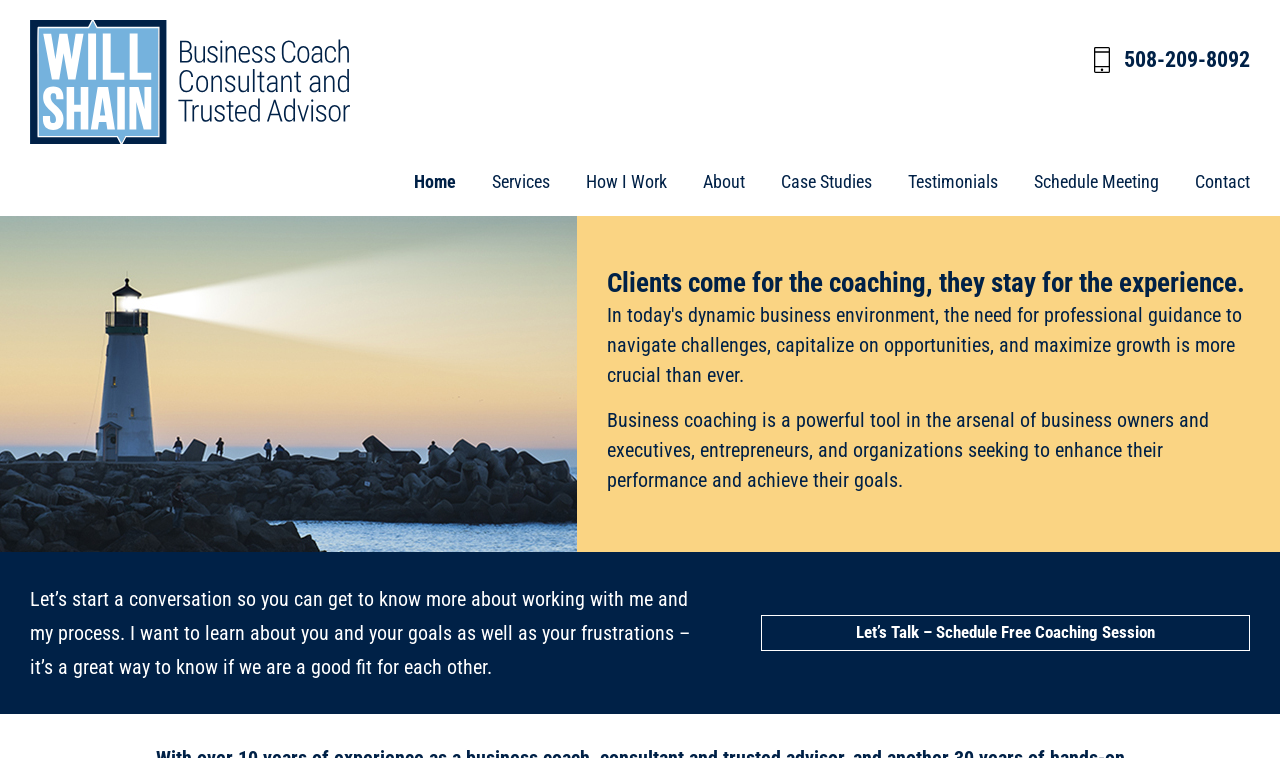Please specify the bounding box coordinates for the clickable region that will help you carry out the instruction: "Navigate to the home page".

[0.316, 0.199, 0.364, 0.258]